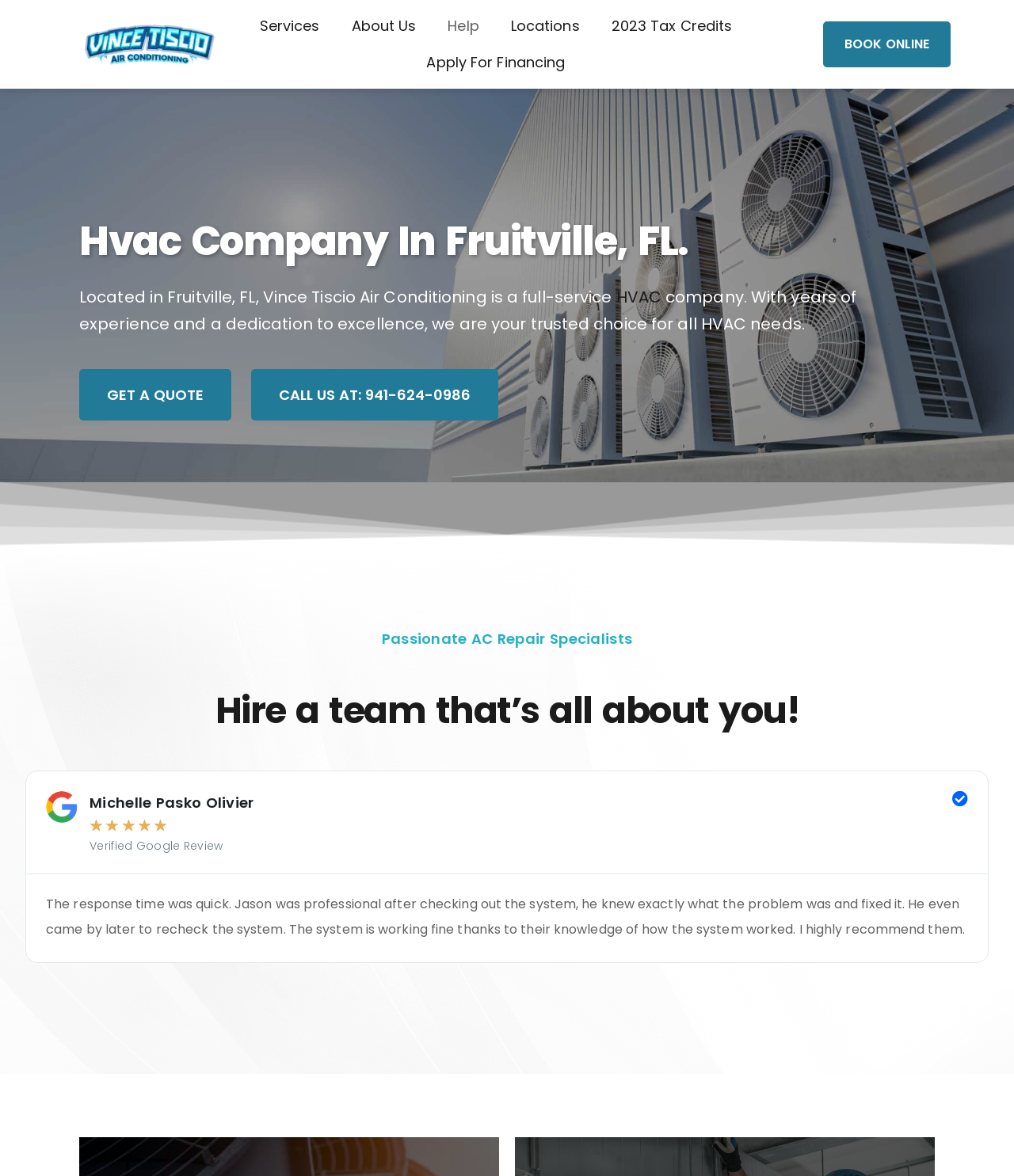Please provide a comprehensive answer to the question based on the screenshot: What is the company name?

The company name can be found in the top-left corner of the webpage, where it is written as 'Vince Tiscio Air Conditioning' in a logo format, and also as a link with the same text.